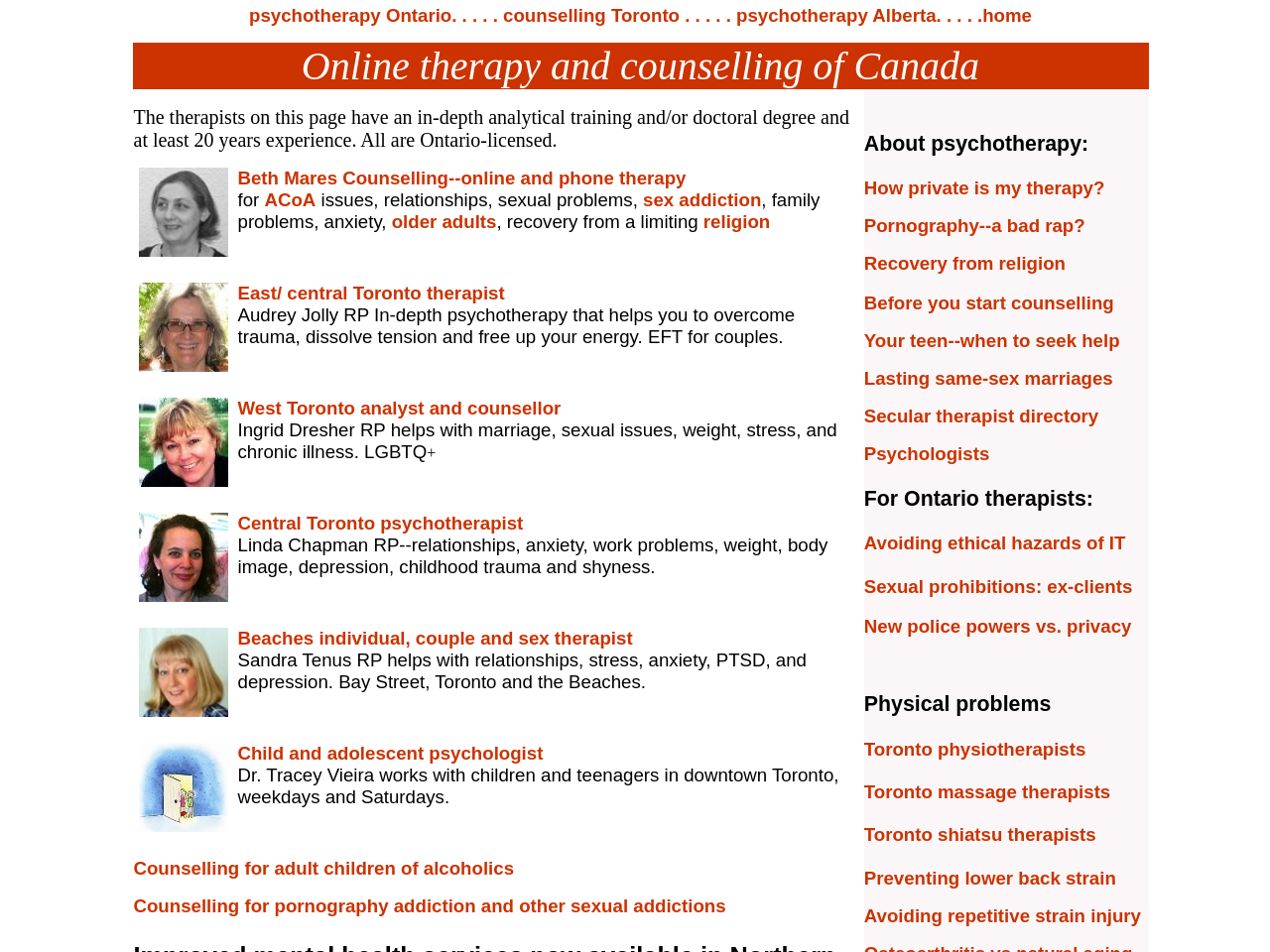Bounding box coordinates are specified in the format (top-left x, top-left y, bottom-right x, bottom-right y). All values are floating point numbers bounded between 0 and 1. Please provide the bounding box coordinate of the region this sentence describes: Before you start counselling

[0.68, 0.308, 0.877, 0.33]